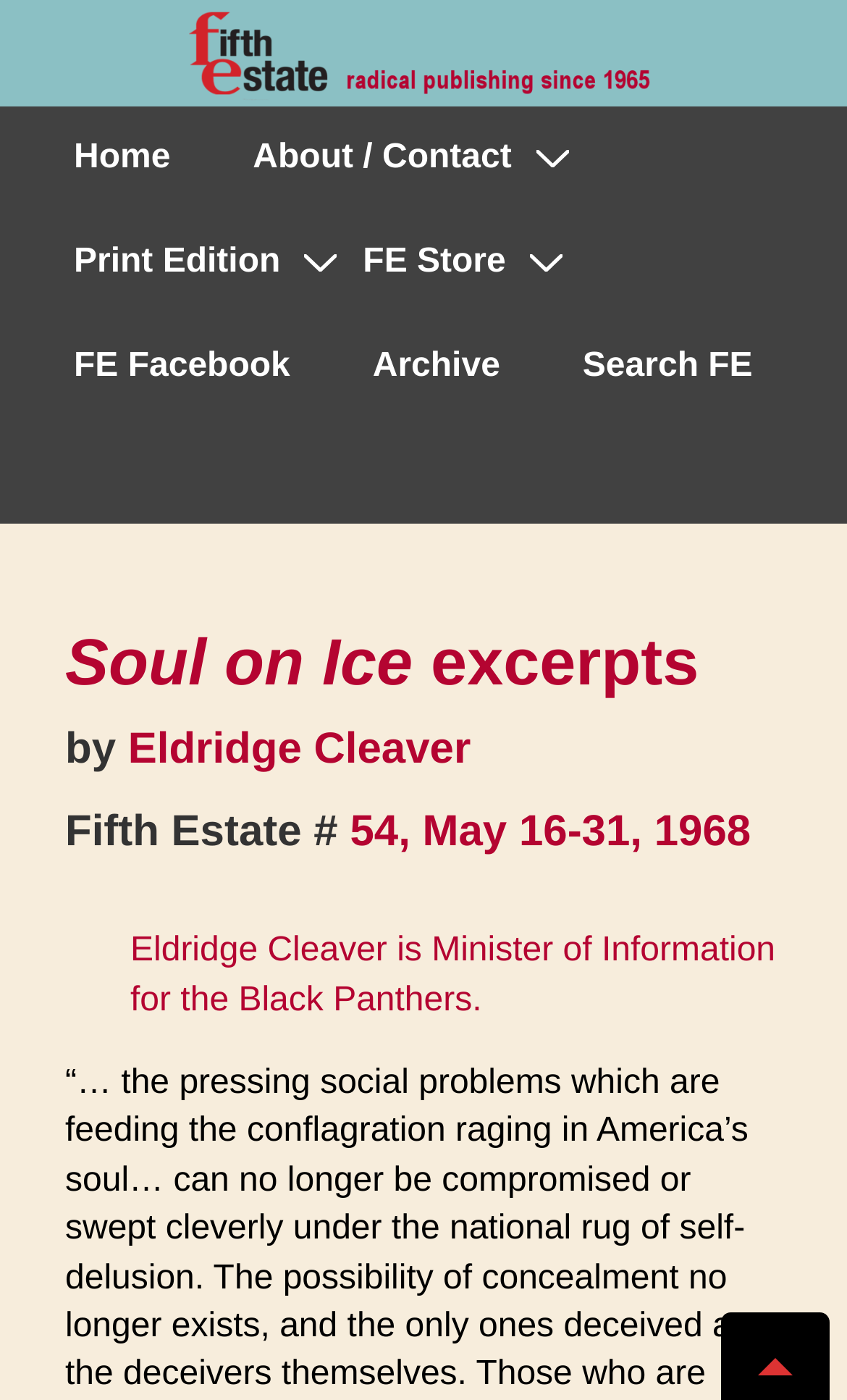Please determine the heading text of this webpage.

Soul on Ice excerpts